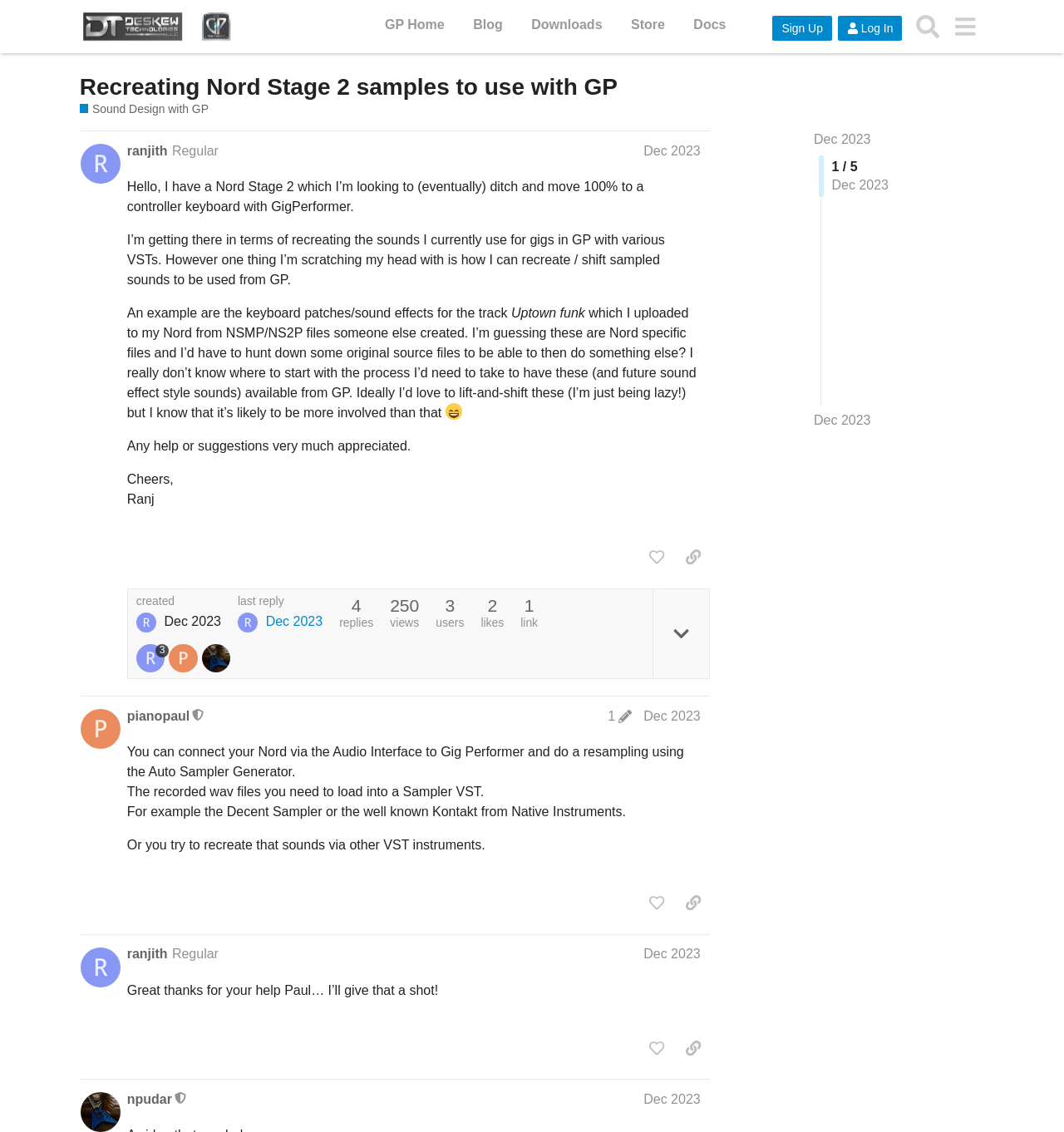Please identify the bounding box coordinates of the element I should click to complete this instruction: 'Like the post by @pianopaul'. The coordinates should be given as four float numbers between 0 and 1, like this: [left, top, right, bottom].

[0.602, 0.785, 0.632, 0.81]